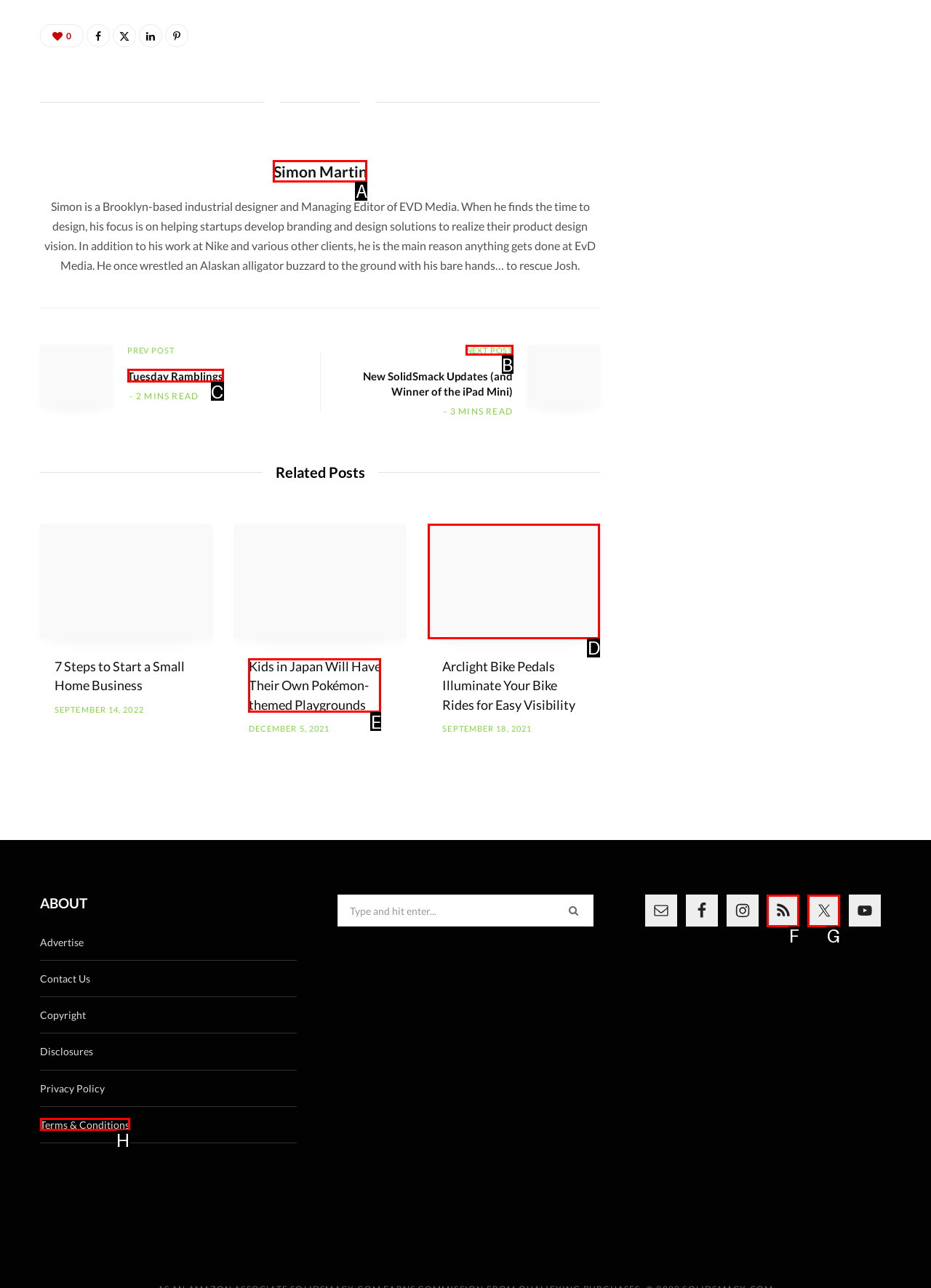Please indicate which HTML element to click in order to fulfill the following task: Click on the 'NEXT POST' link Respond with the letter of the chosen option.

B